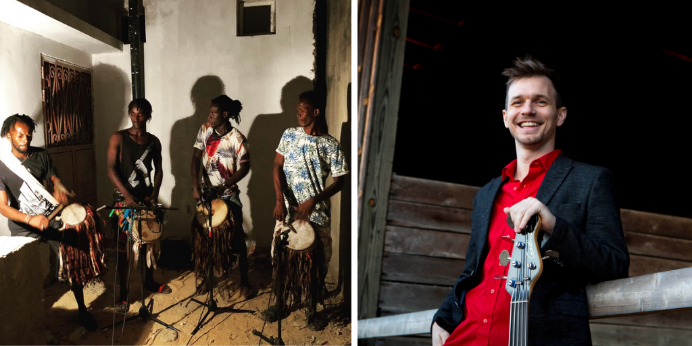Please provide a comprehensive answer to the question below using the information from the image: What instrument is Jonathan Henderson holding?

The image on the right shows Jonathan Henderson holding a guitar, which suggests that he is proficient in playing this instrument and possibly uses it in his research on Mande music.